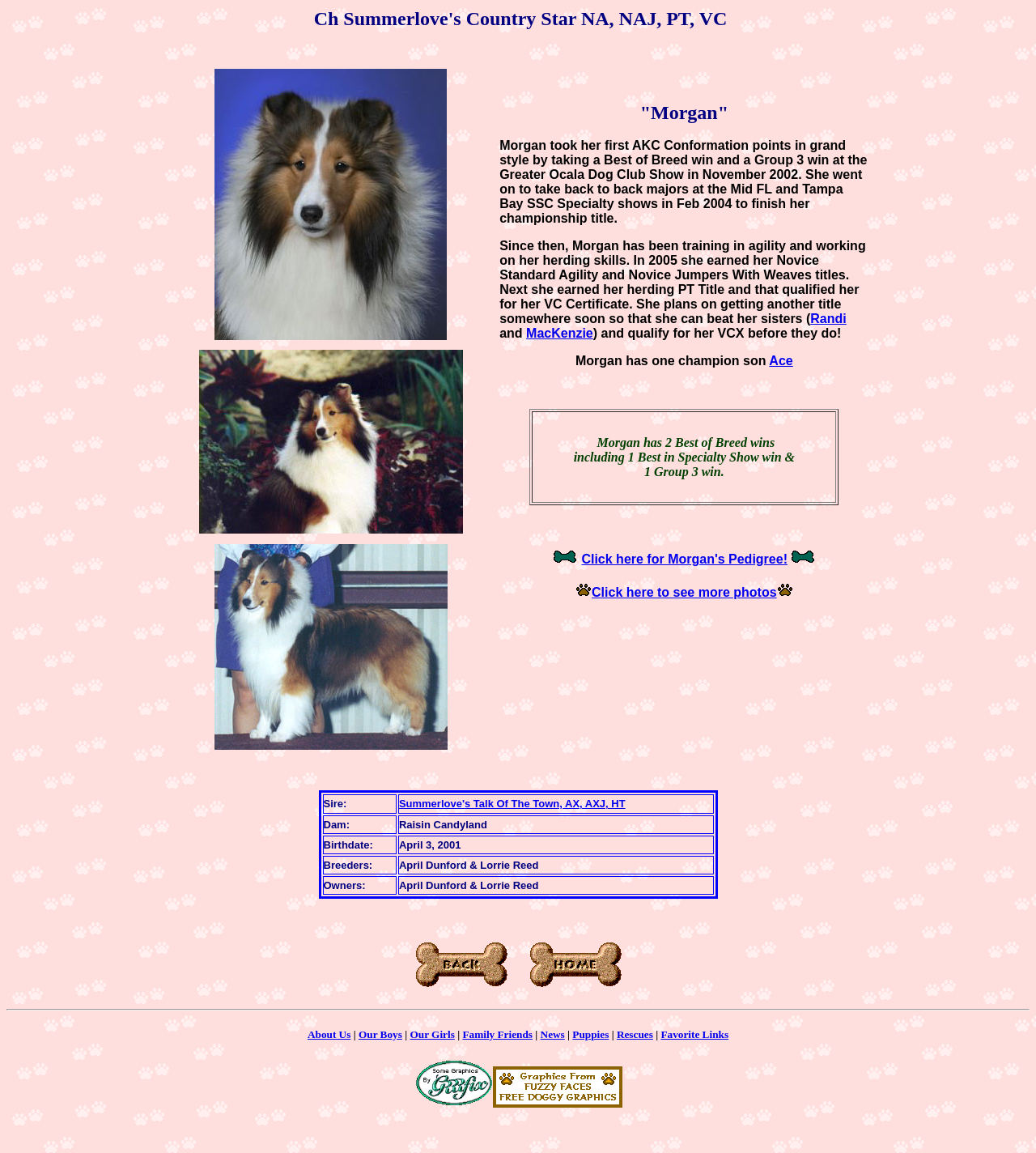Determine the bounding box coordinates for the clickable element required to fulfill the instruction: "View more photos". Provide the coordinates as four float numbers between 0 and 1, i.e., [left, top, right, bottom].

[0.511, 0.506, 0.81, 0.52]